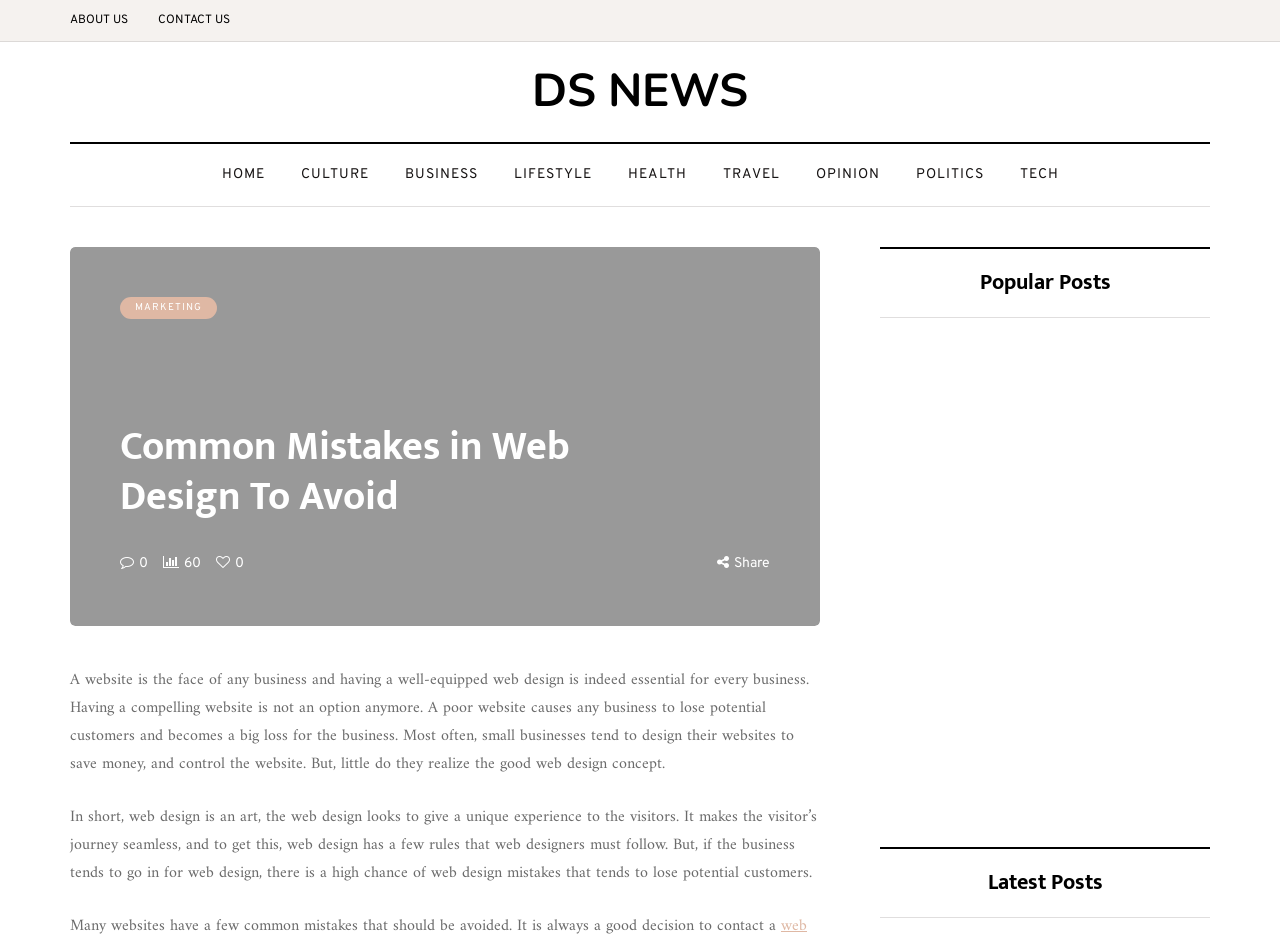Determine the bounding box coordinates for the UI element matching this description: "About us".

[0.055, 0.0, 0.112, 0.044]